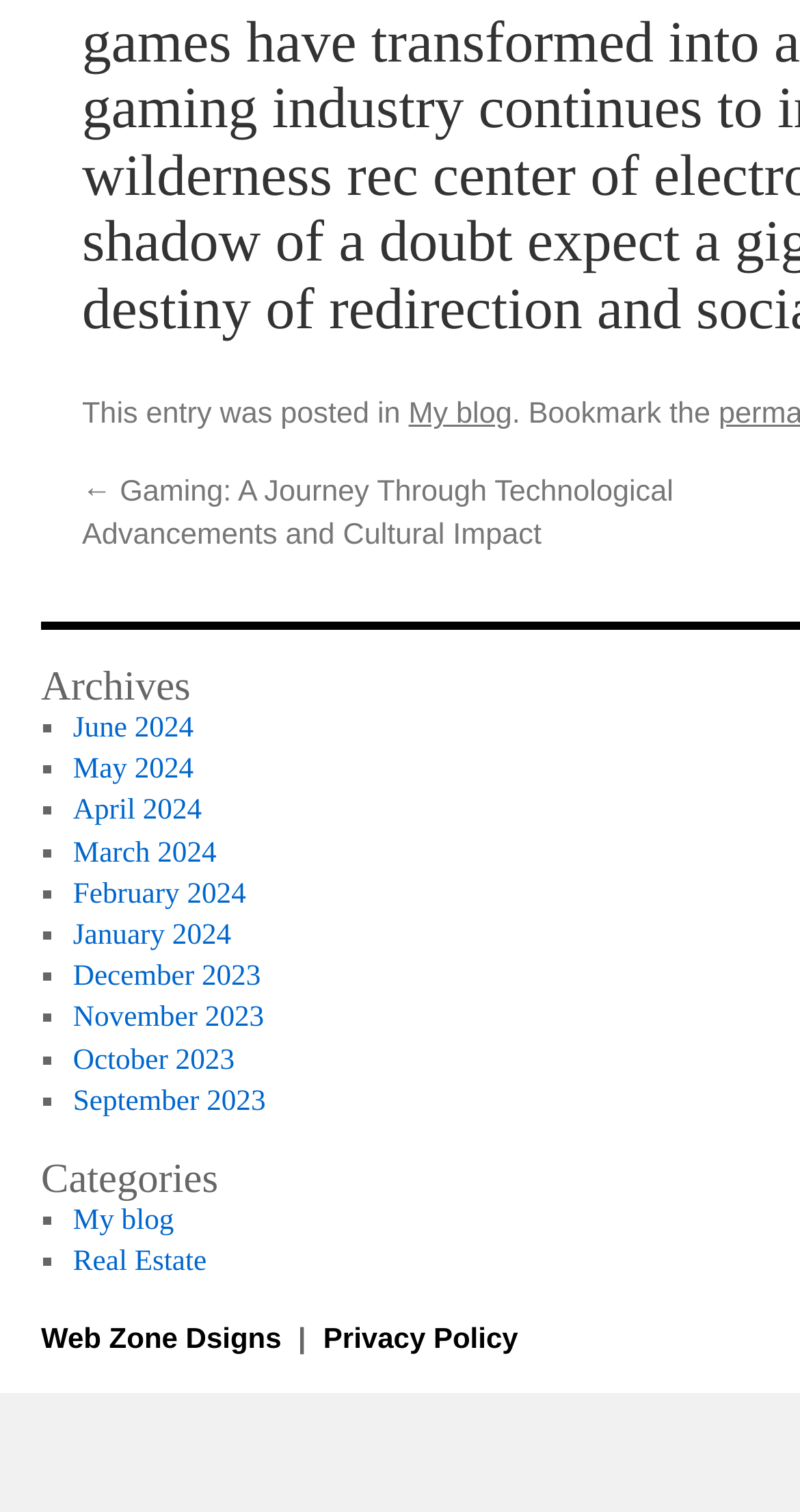Please give a one-word or short phrase response to the following question: 
What are the archives of the blog organized by?

Months